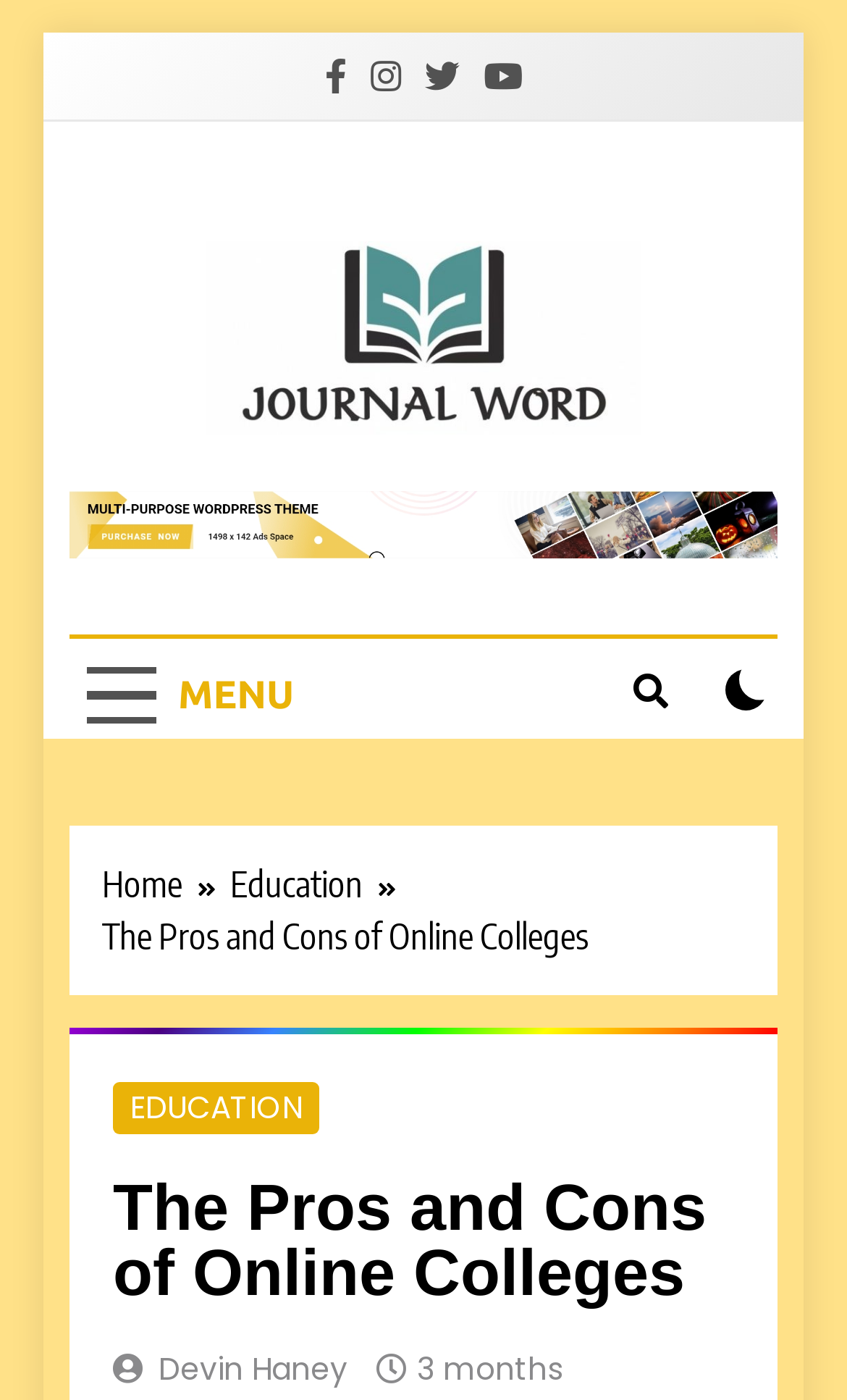Provide the bounding box coordinates of the HTML element described as: "journal Word". The bounding box coordinates should be four float numbers between 0 and 1, i.e., [left, top, right, bottom].

[0.256, 0.308, 0.9, 0.391]